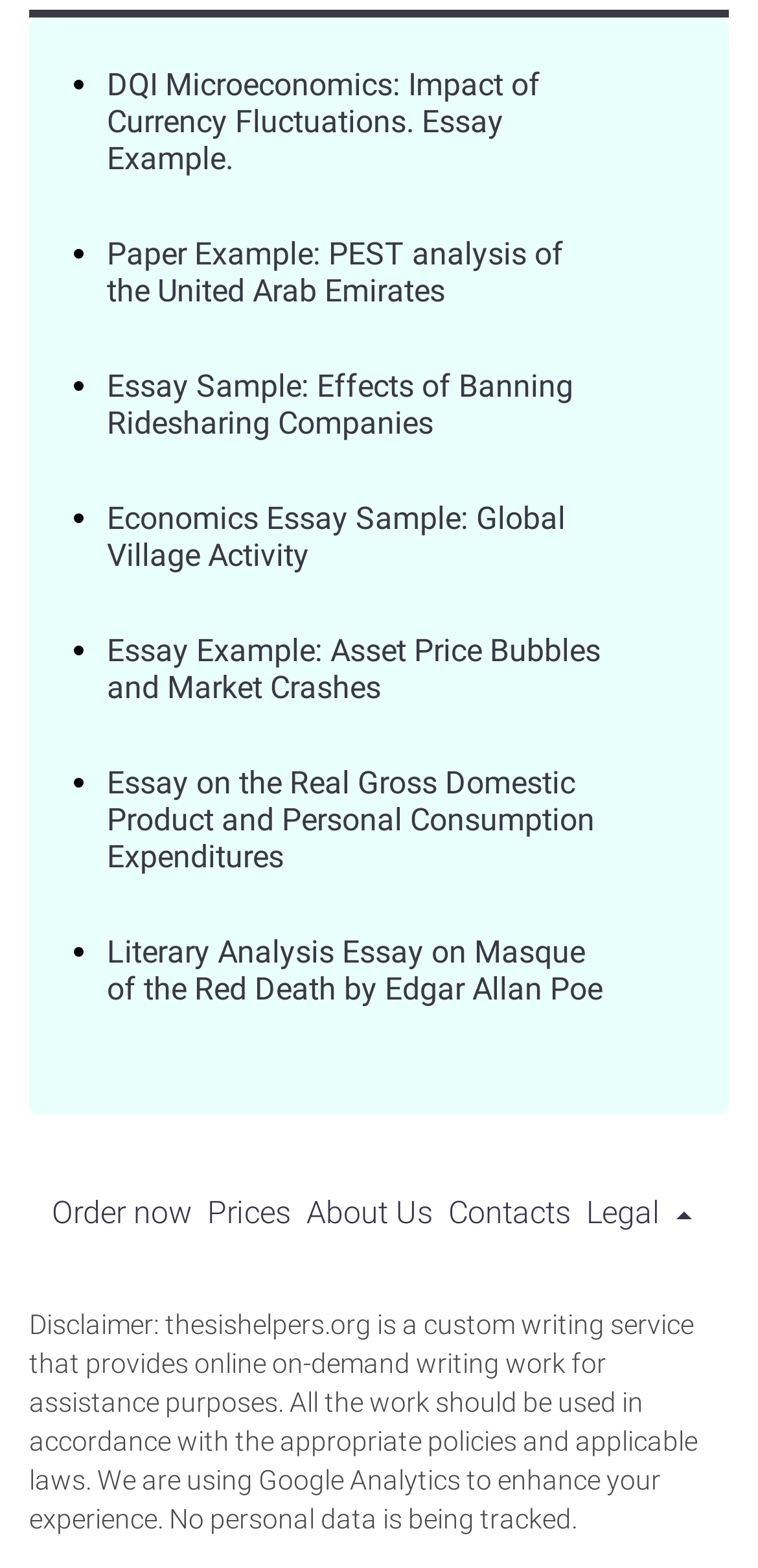What type of analysis is mentioned in the sixth essay example?
Please provide a comprehensive and detailed answer to the question.

The sixth essay example is titled 'Literary Analysis Essay on Masque of the Red Death by Edgar Allan Poe', which suggests that the type of analysis mentioned is literary analysis.